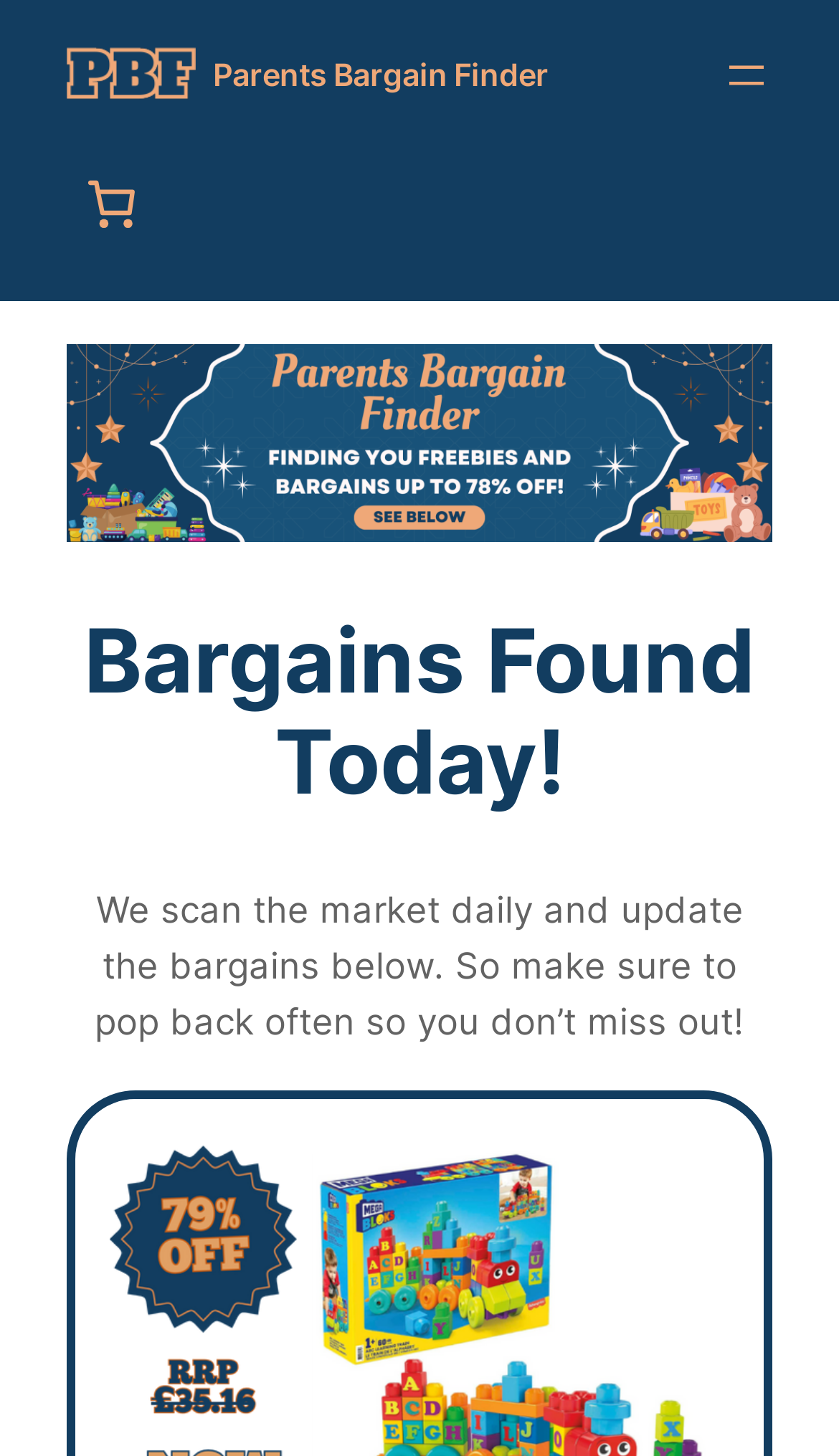Respond to the following question with a brief word or phrase:
What is the purpose of the image on the top left corner?

Logo